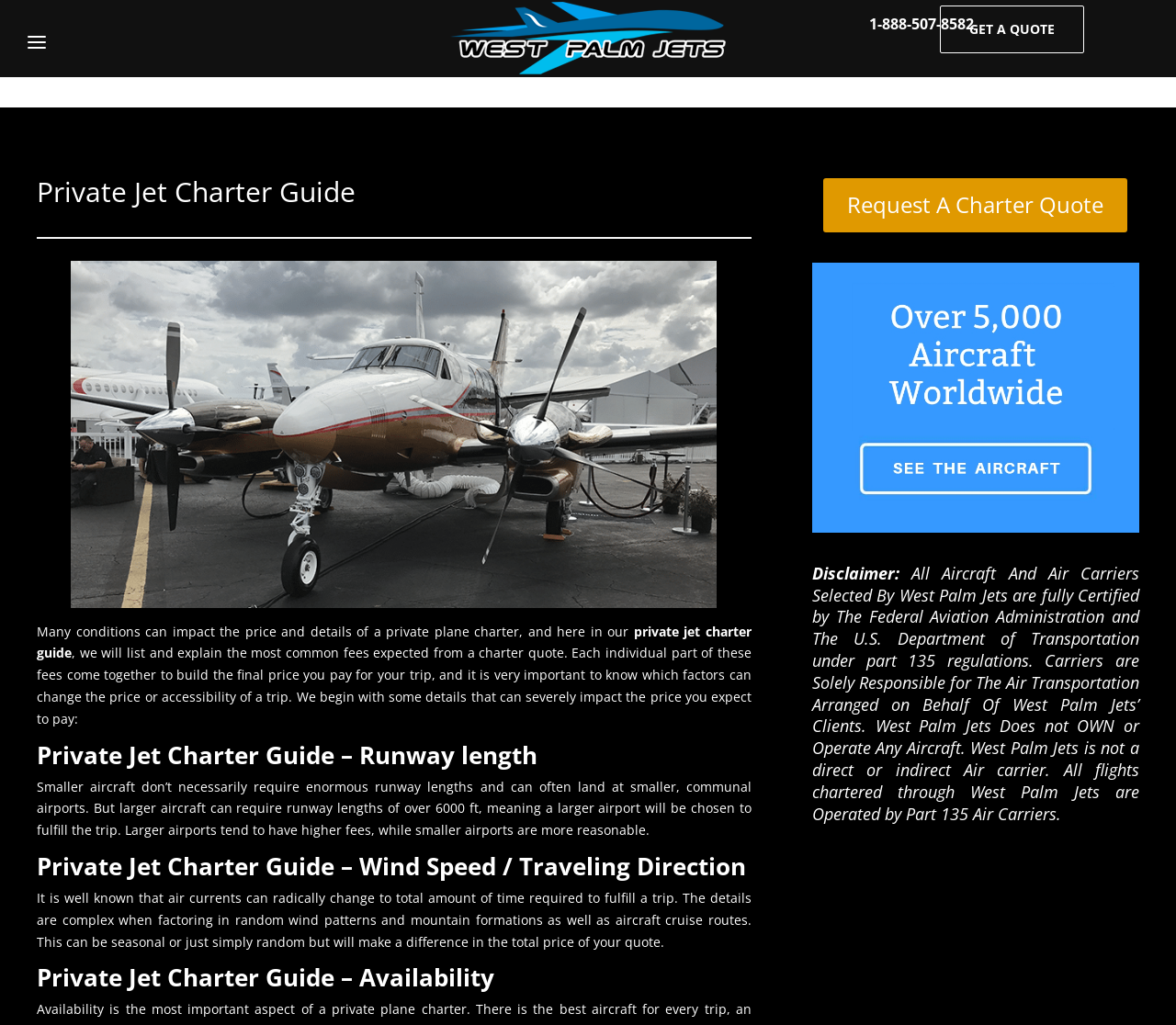Predict the bounding box of the UI element based on the description: "alt="Private Jet Charter Guide"". The coordinates should be four float numbers between 0 and 1, formatted as [left, top, right, bottom].

[0.031, 0.254, 0.639, 0.593]